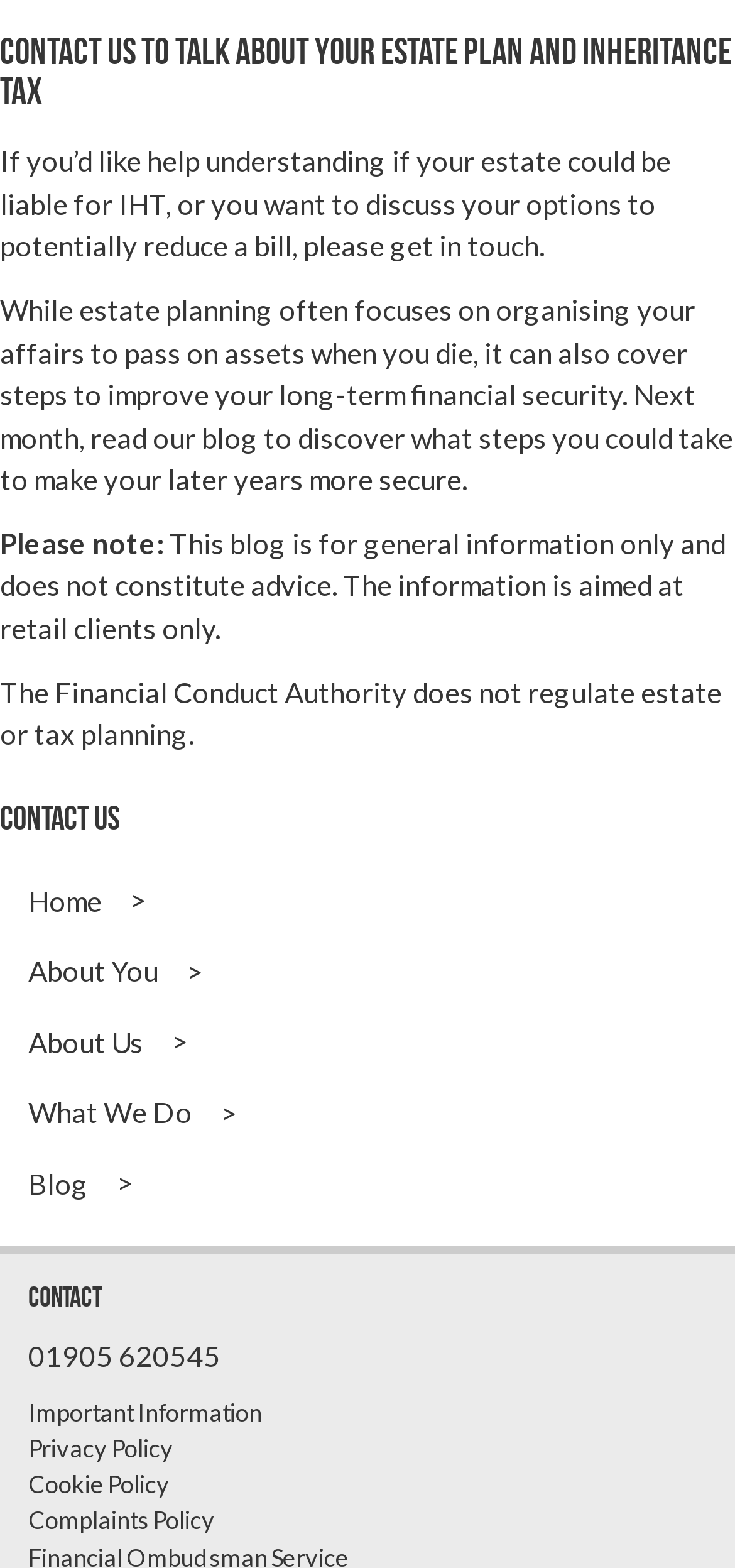Answer the question using only a single word or phrase: 
What is the warning about in the 'Please note' section?

Regulation of estate or tax planning